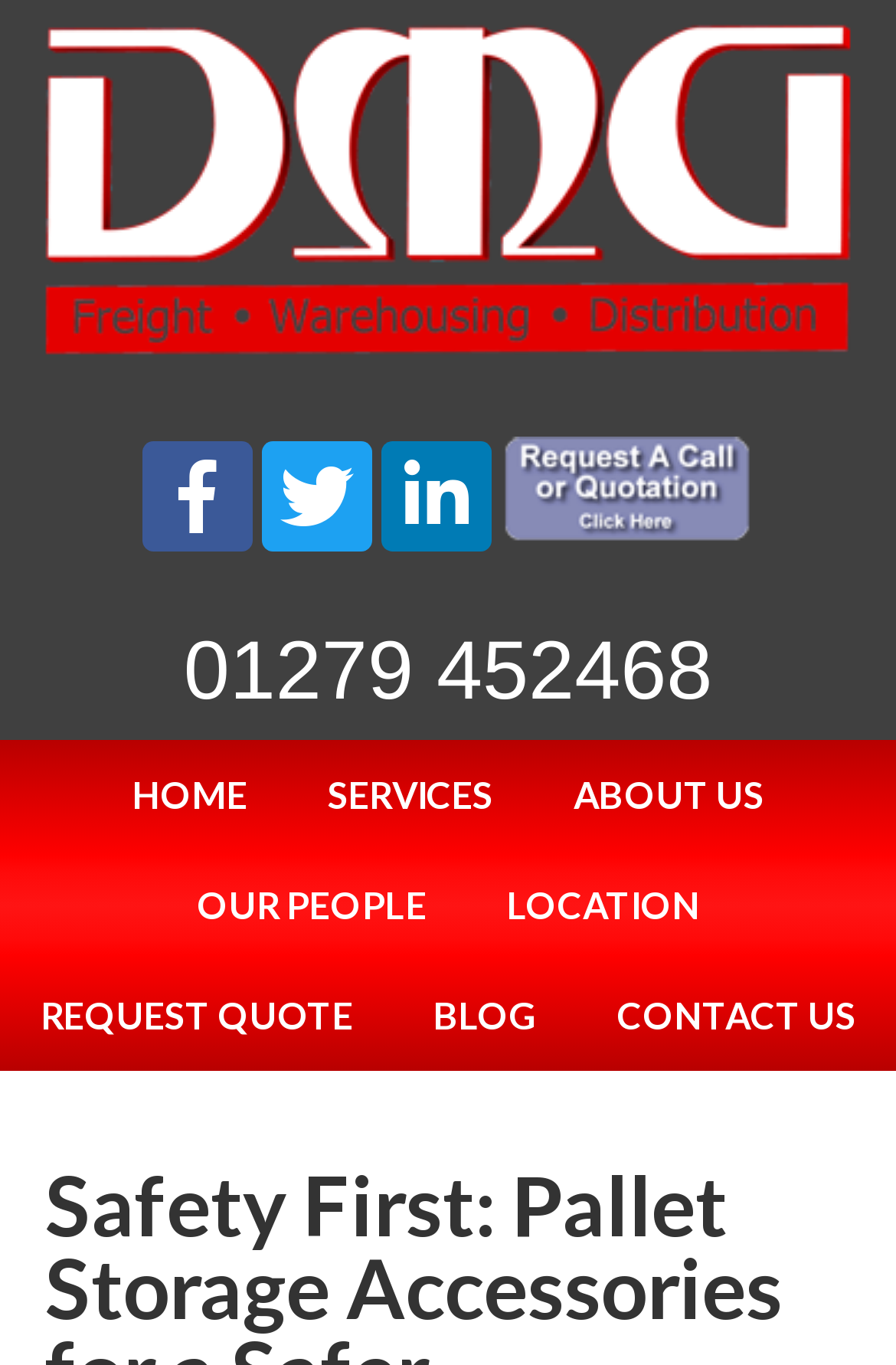Highlight the bounding box coordinates of the element you need to click to perform the following instruction: "Click the Facebook link."

[0.159, 0.322, 0.282, 0.403]